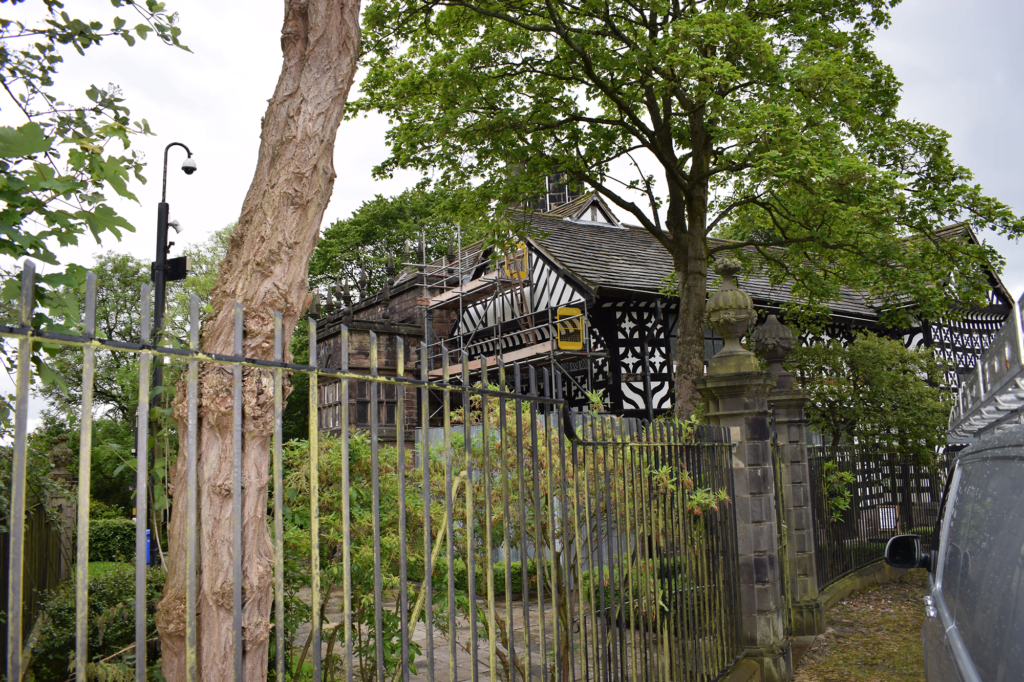Break down the image and describe each part extensively.

The image showcases the historic Hall i’ th’ Wood Manor, a Grade I listed building located in Bolton, Greater Manchester. The photograph captures the manor’s striking timber-framed architecture, characterized by a combination of stone and wooden elements. Surrounding the building is lush greenery, contributing to its picturesque setting. 

The exterior reveals part of the renovation process, with scaffolding visible, indicating ongoing preservation efforts to maintain the structure's historical integrity. This manor, originally built in the 16th century, holds significant historical value as it was the residence of Samuel Crompton, the inventor of the spinning mule, which played a pivotal role in the textile industry during the 18th century. Today, Hall i’ th’ Wood functions as a museum, fostering public appreciation of its rich heritage and connection to the area's industrial history. 

The image also indicates the accessibility of the manor, showcasing the entrance with gates that lead visitors into its expansive grounds, making it not only a historical landmark but also a cherished community space.